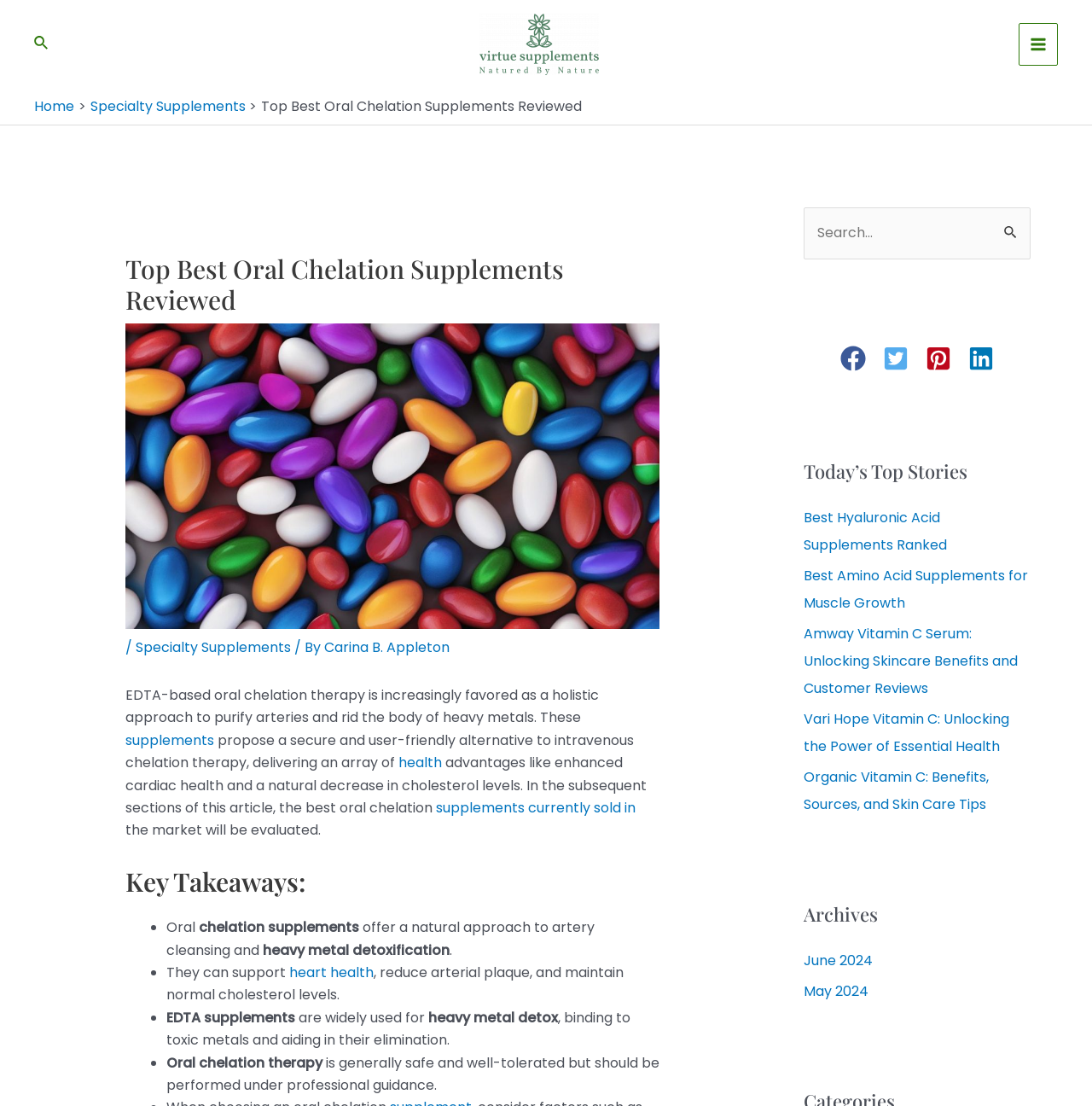Please determine the bounding box coordinates of the clickable area required to carry out the following instruction: "Share on Facebook". The coordinates must be four float numbers between 0 and 1, represented as [left, top, right, bottom].

[0.766, 0.308, 0.797, 0.339]